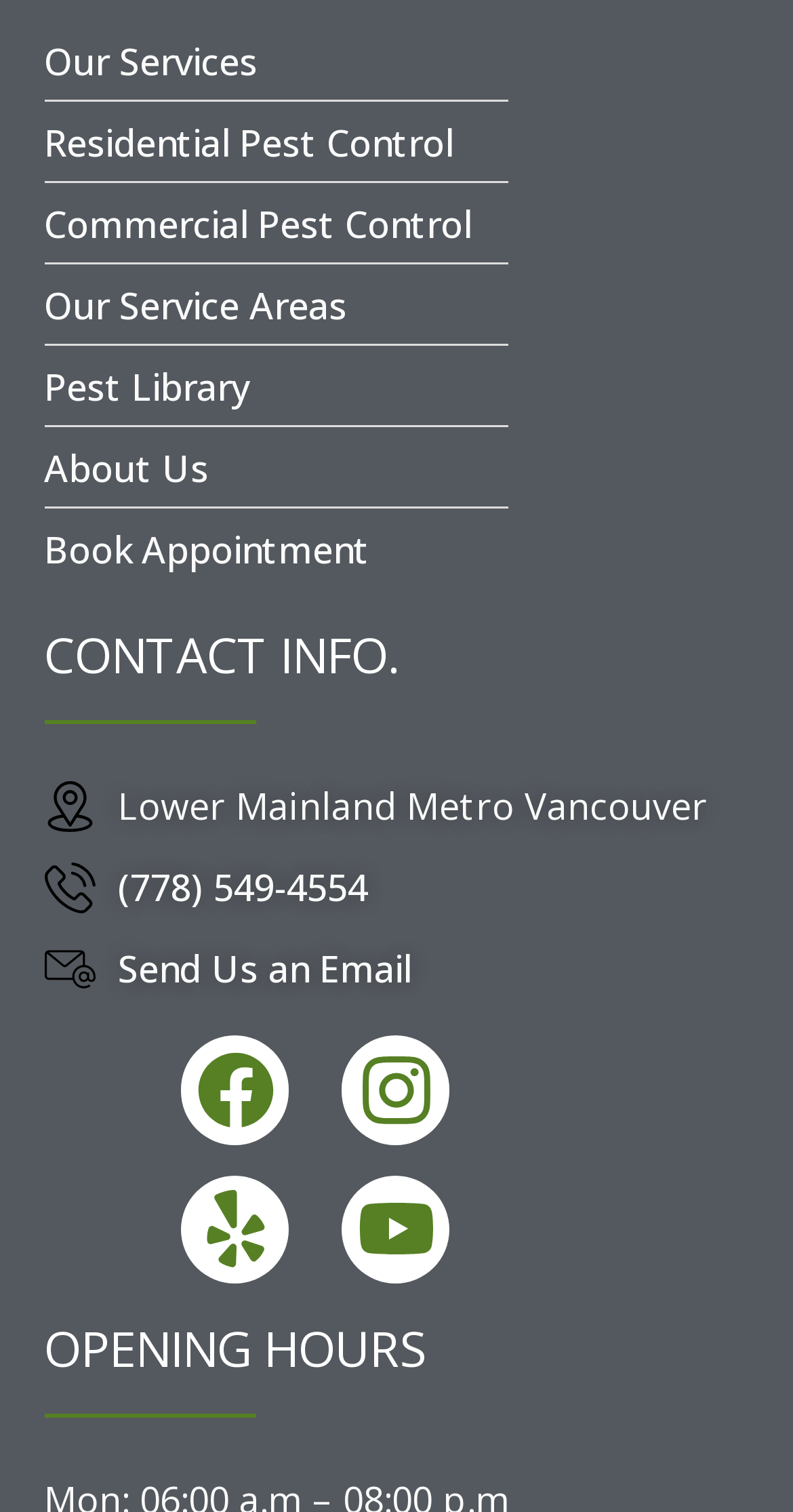Give a one-word or one-phrase response to the question:
What is the last section listed on the page?

OPENING HOURS